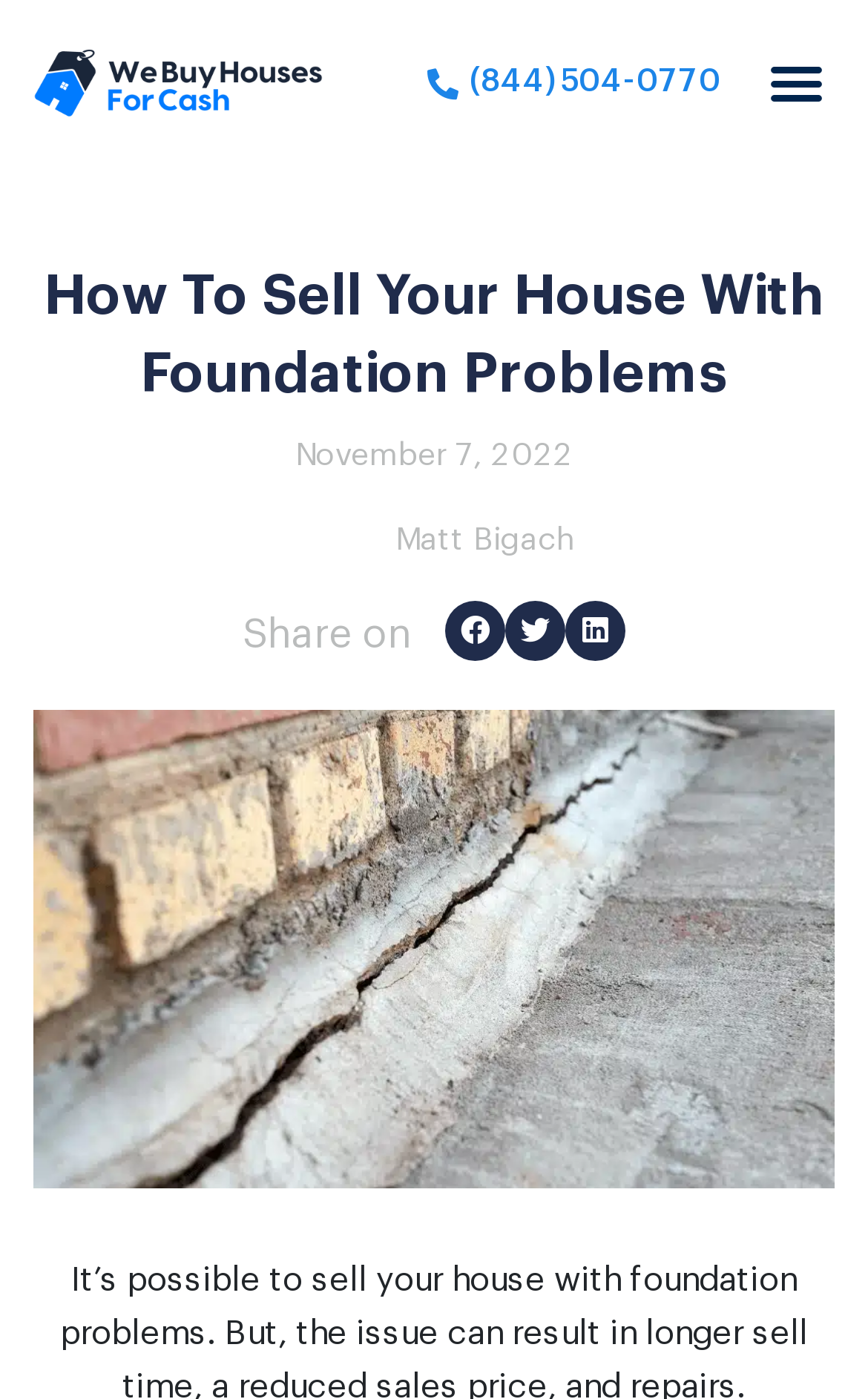Who is the author of the article?
Please provide a single word or phrase based on the screenshot.

Matt Bigach